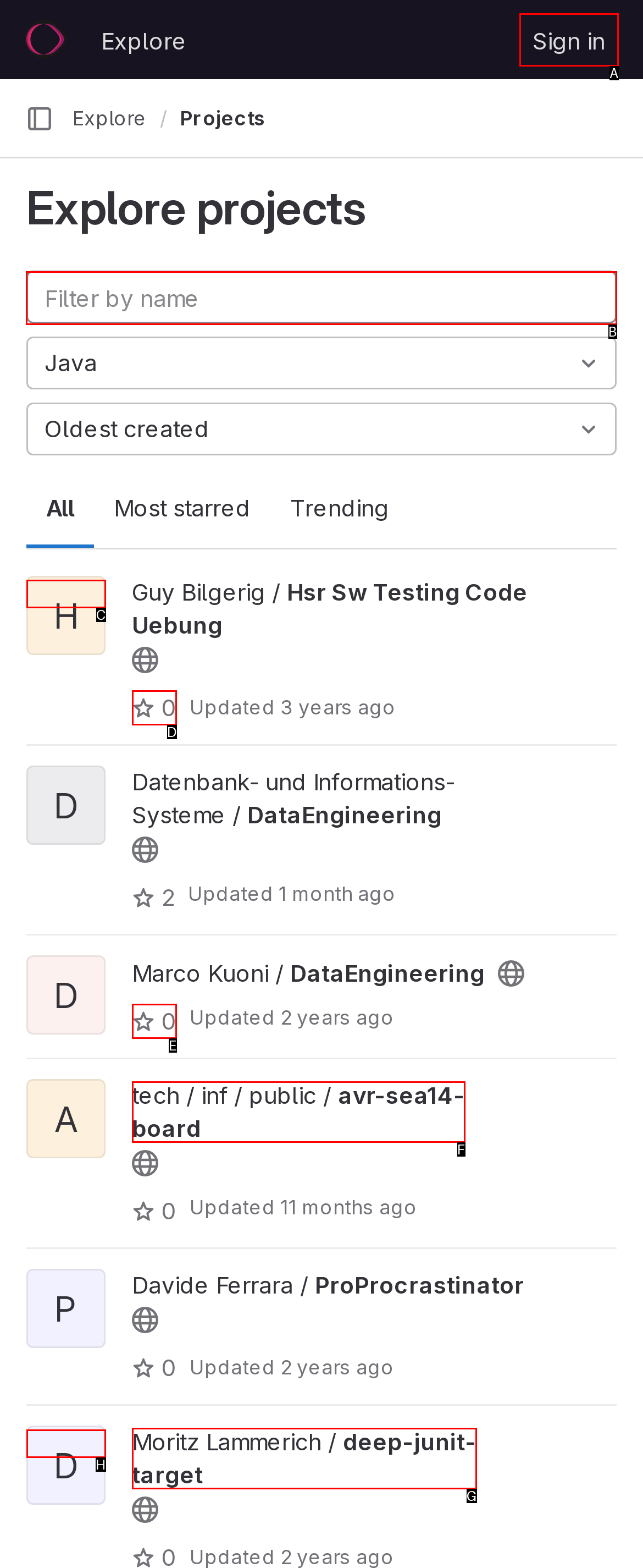Decide which HTML element to click to complete the task: Filter projects by name Provide the letter of the appropriate option.

B